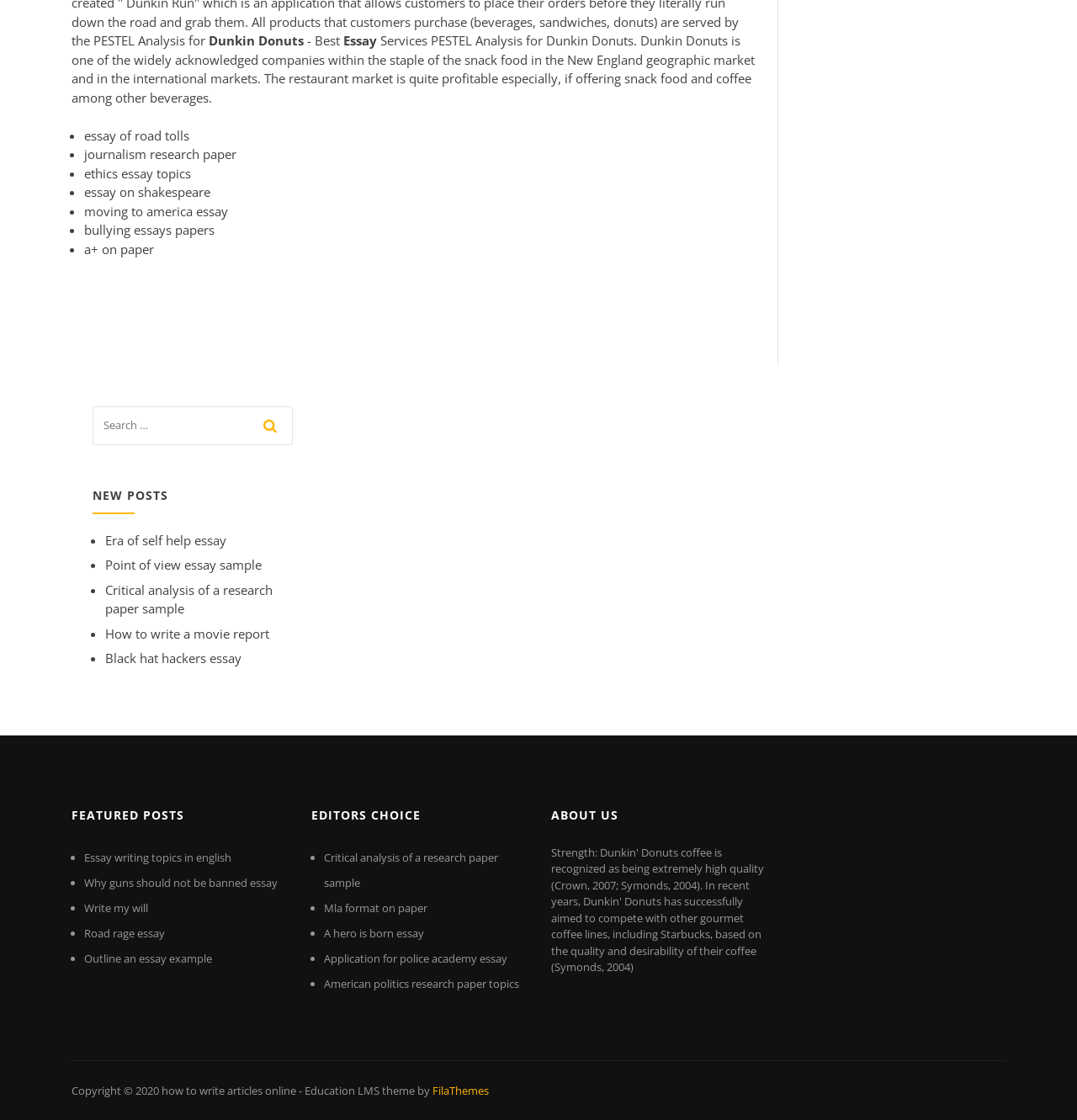Answer the question in a single word or phrase:
What is the name of the company analyzed in the PESTEL analysis?

Dunkin Donuts